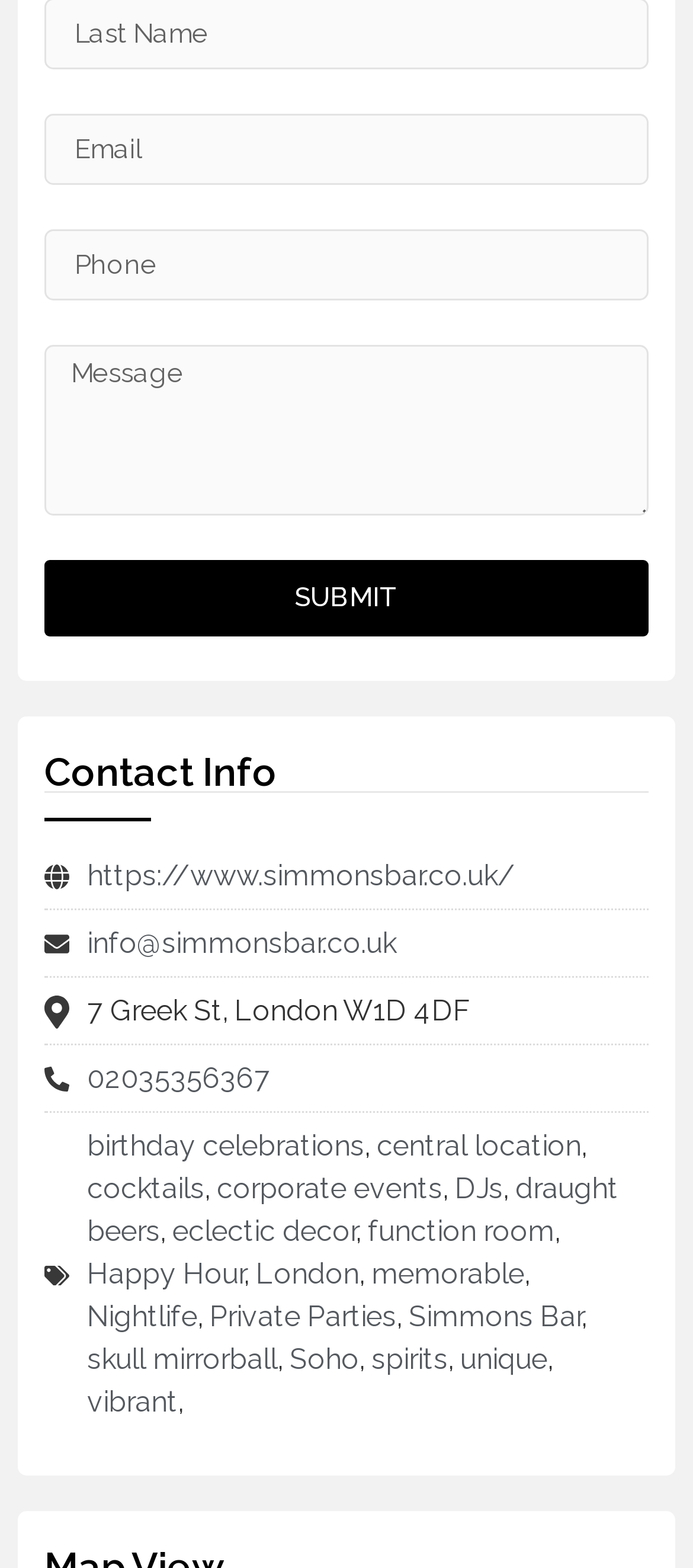Locate the bounding box of the UI element defined by this description: "corporate events". The coordinates should be given as four float numbers between 0 and 1, formatted as [left, top, right, bottom].

[0.313, 0.748, 0.638, 0.769]